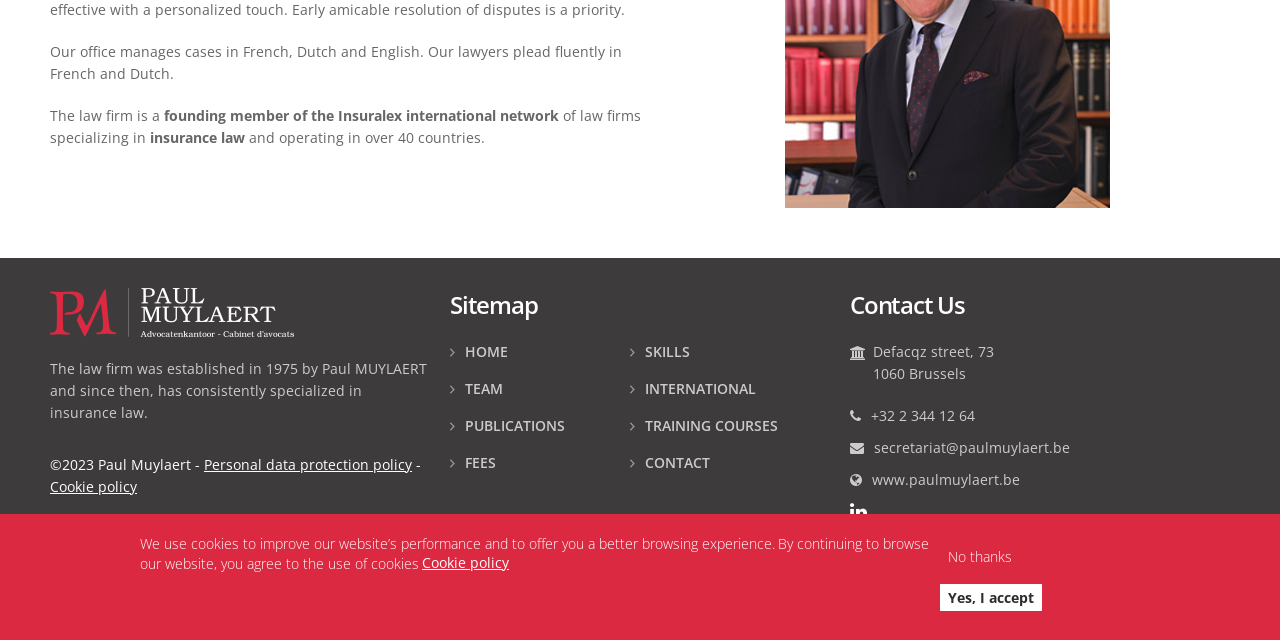Given the element description: "Personal data protection policy", predict the bounding box coordinates of the UI element it refers to, using four float numbers between 0 and 1, i.e., [left, top, right, bottom].

[0.159, 0.711, 0.322, 0.741]